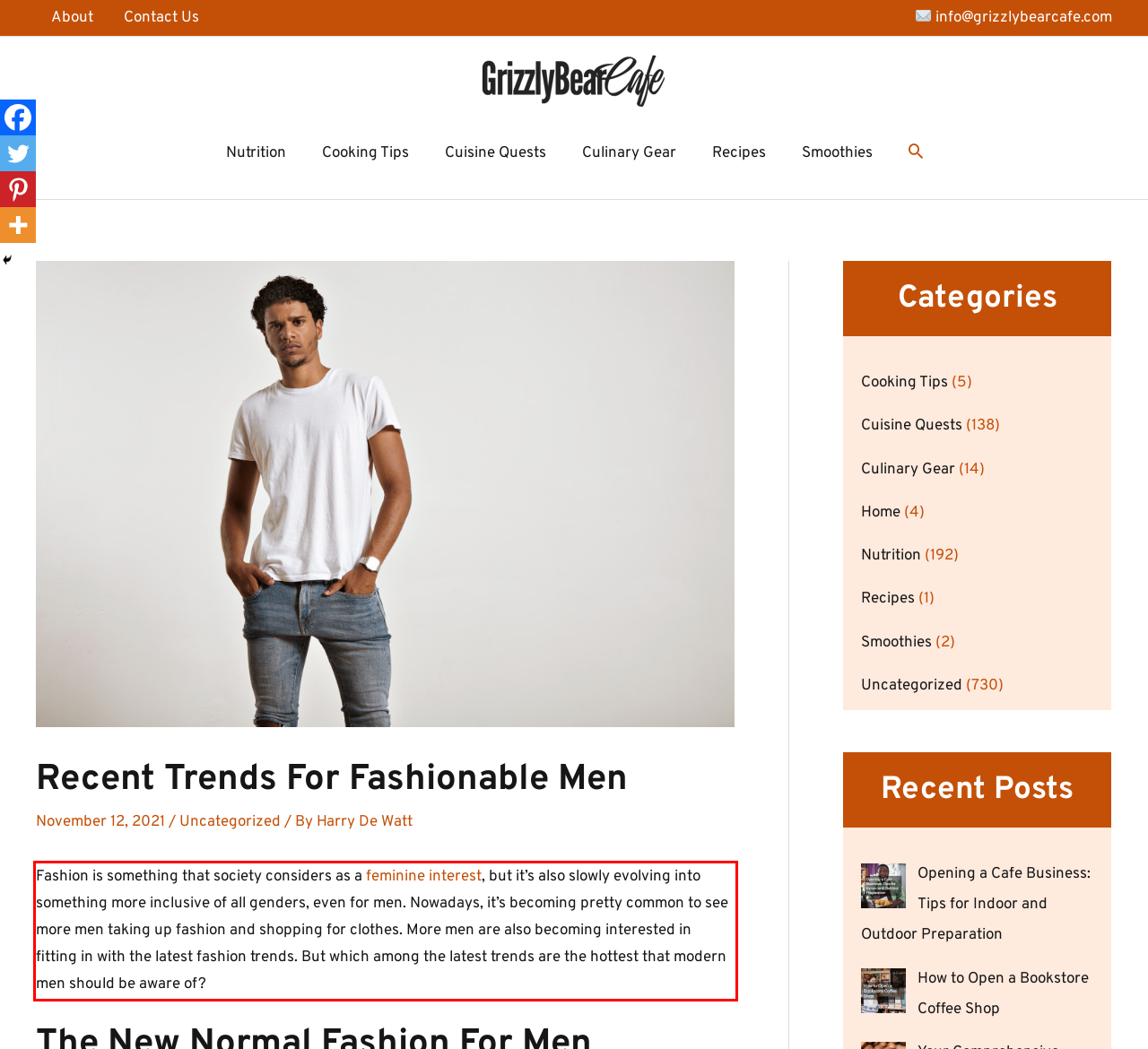You are provided with a screenshot of a webpage that includes a red bounding box. Extract and generate the text content found within the red bounding box.

Fashion is something that society considers as a feminine interest, but it’s also slowly evolving into something more inclusive of all genders, even for men. Nowadays, it’s becoming pretty common to see more men taking up fashion and shopping for clothes. More men are also becoming interested in fitting in with the latest fashion trends. But which among the latest trends are the hottest that modern men should be aware of?